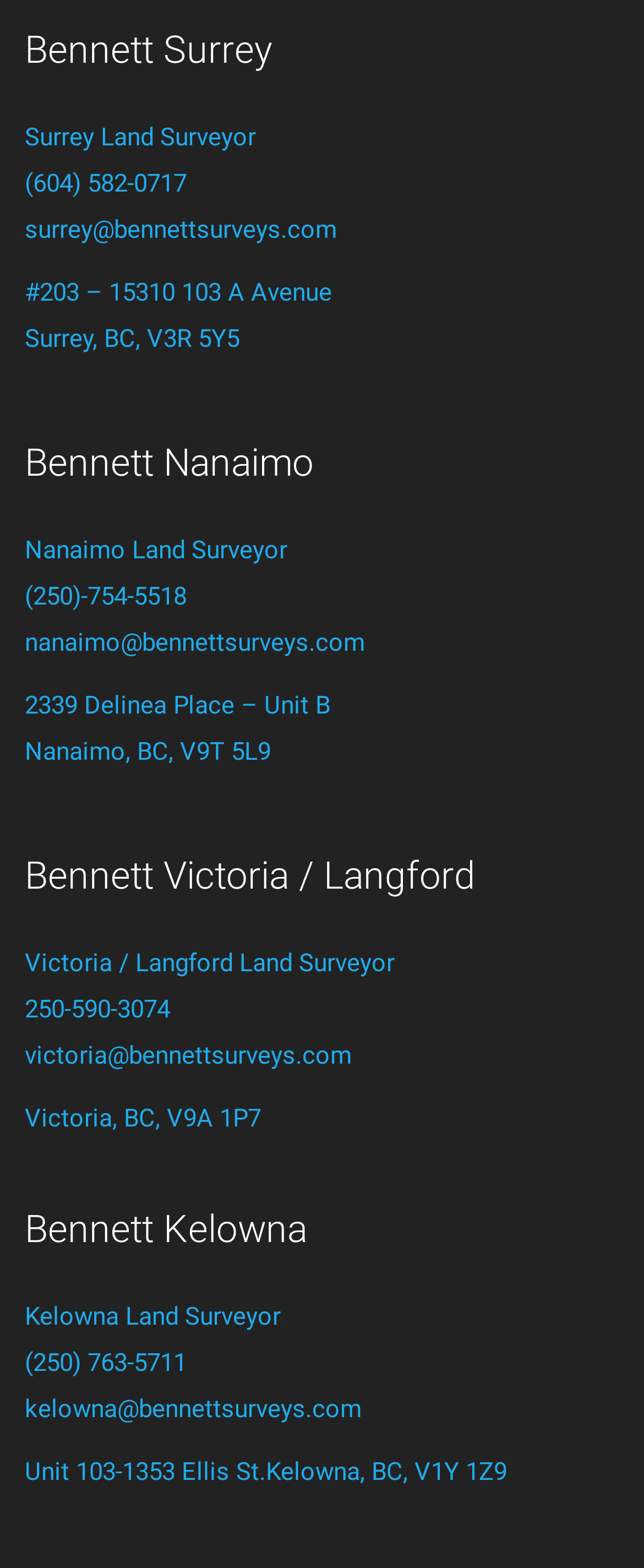Carefully observe the image and respond to the question with a detailed answer:
How many contact methods are provided for each location?

By examining each location's section, I can see that three contact methods are provided: phone number, email address, and physical address. This is consistent across all four locations.